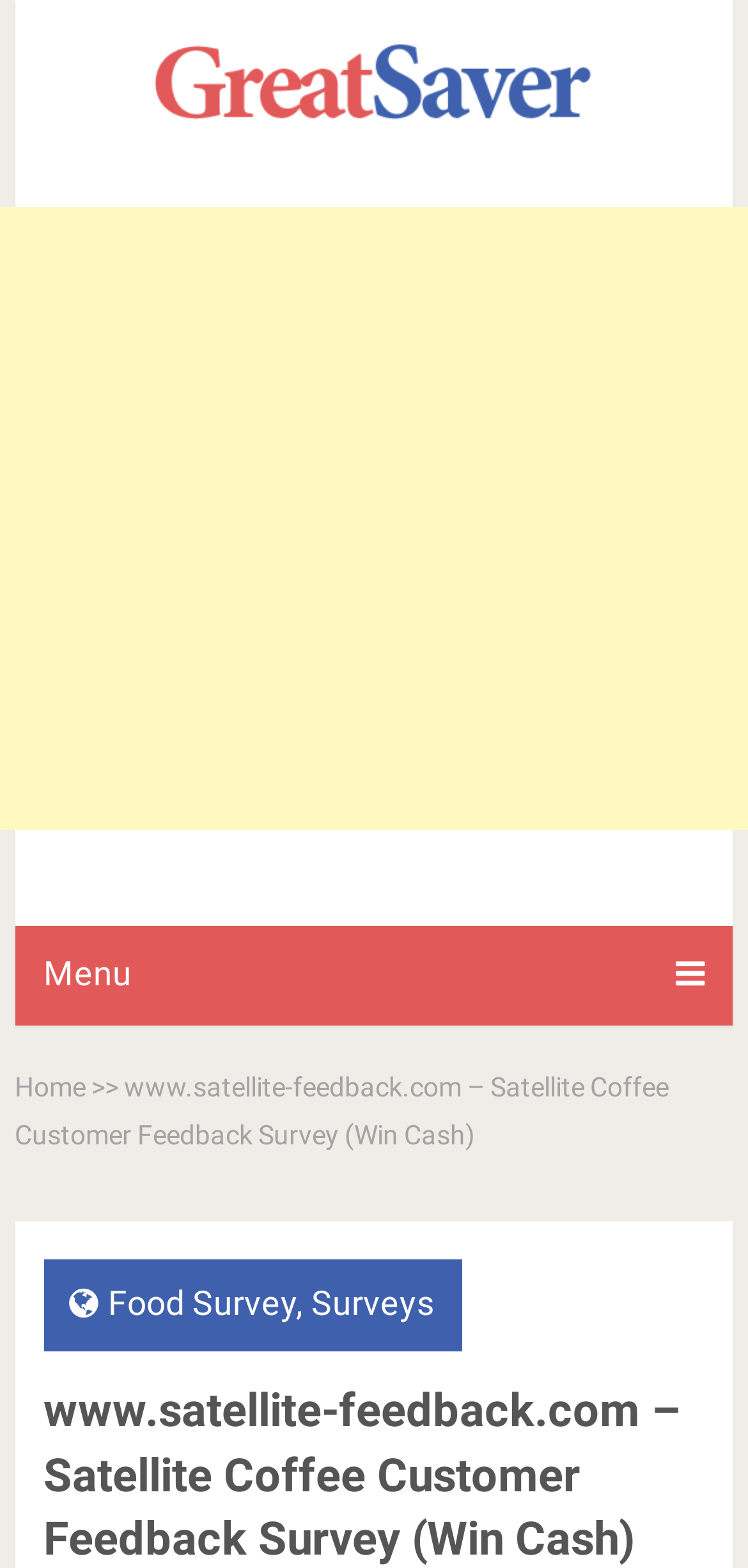Carefully examine the image and provide an in-depth answer to the question: What are the main categories on the website?

The main categories on the website can be determined by looking at the links 'Food Survey' and 'Surveys' which are present on the webpage, indicating that these are the main categories of the website.